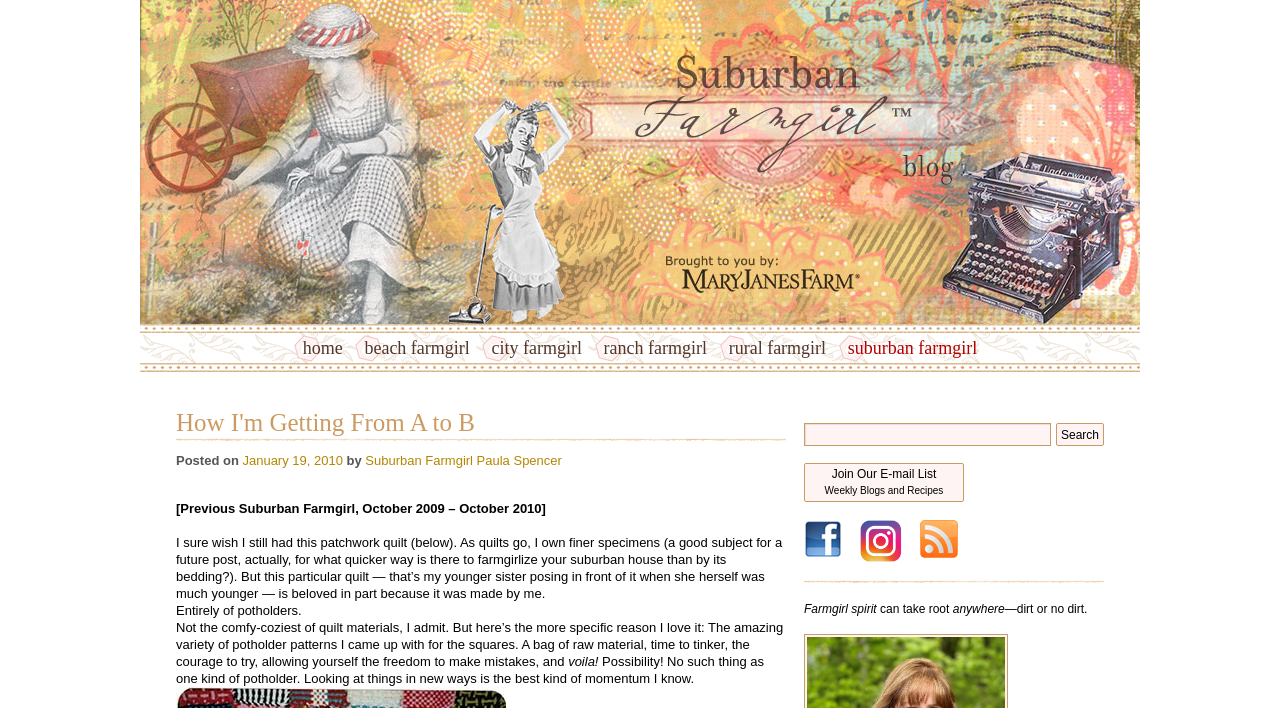Using the provided description parent_node: Join Our E-mail List, find the bounding box coordinates for the UI element. Provide the coordinates in (top-left x, top-left y, bottom-right x, bottom-right y) format, ensuring all values are between 0 and 1.

[0.672, 0.734, 0.705, 0.799]